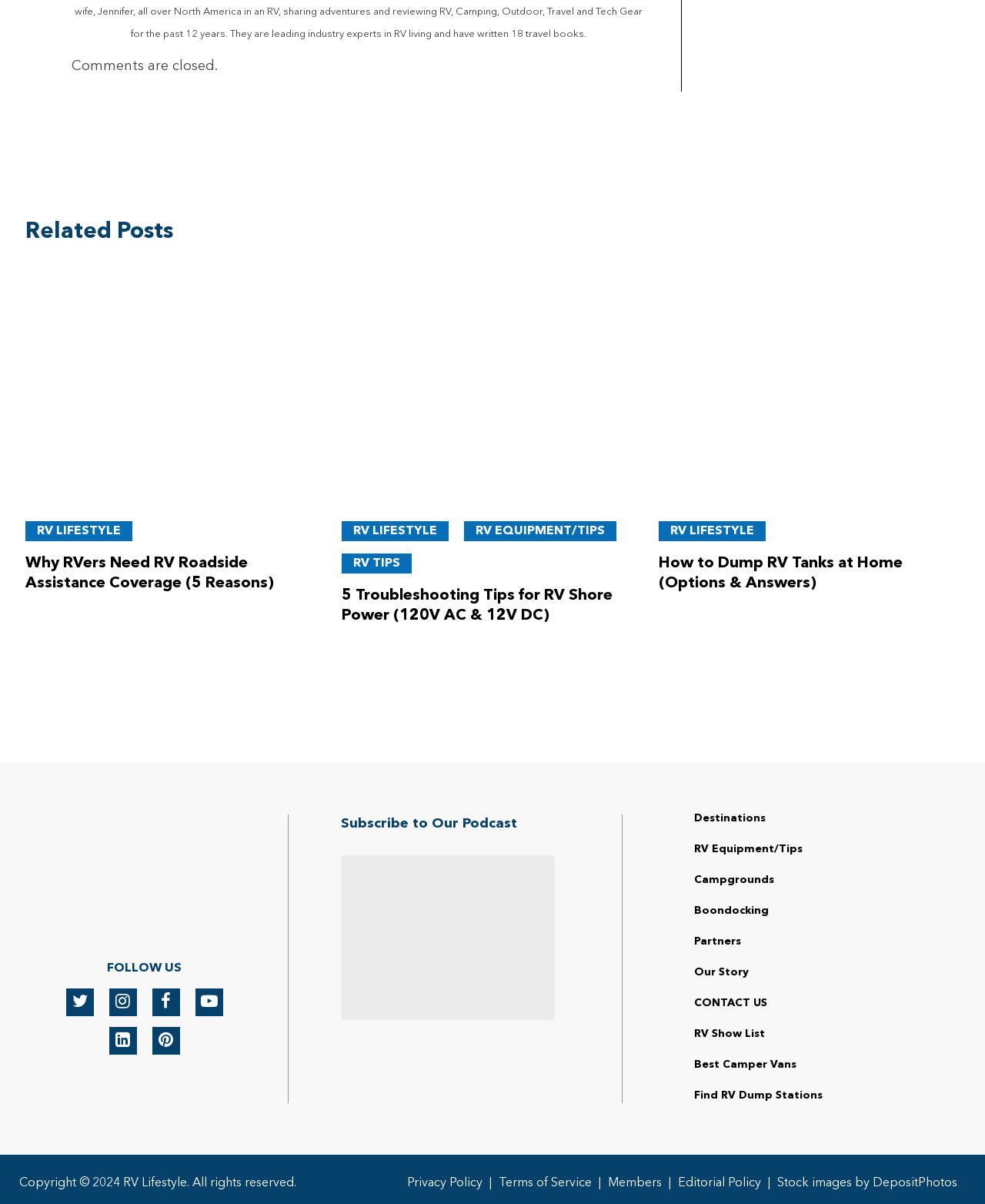Give a short answer using one word or phrase for the question:
What is the title of the second heading on the page?

5 Troubleshooting Tips for RV Shore Power (120V AC & 12V DC)